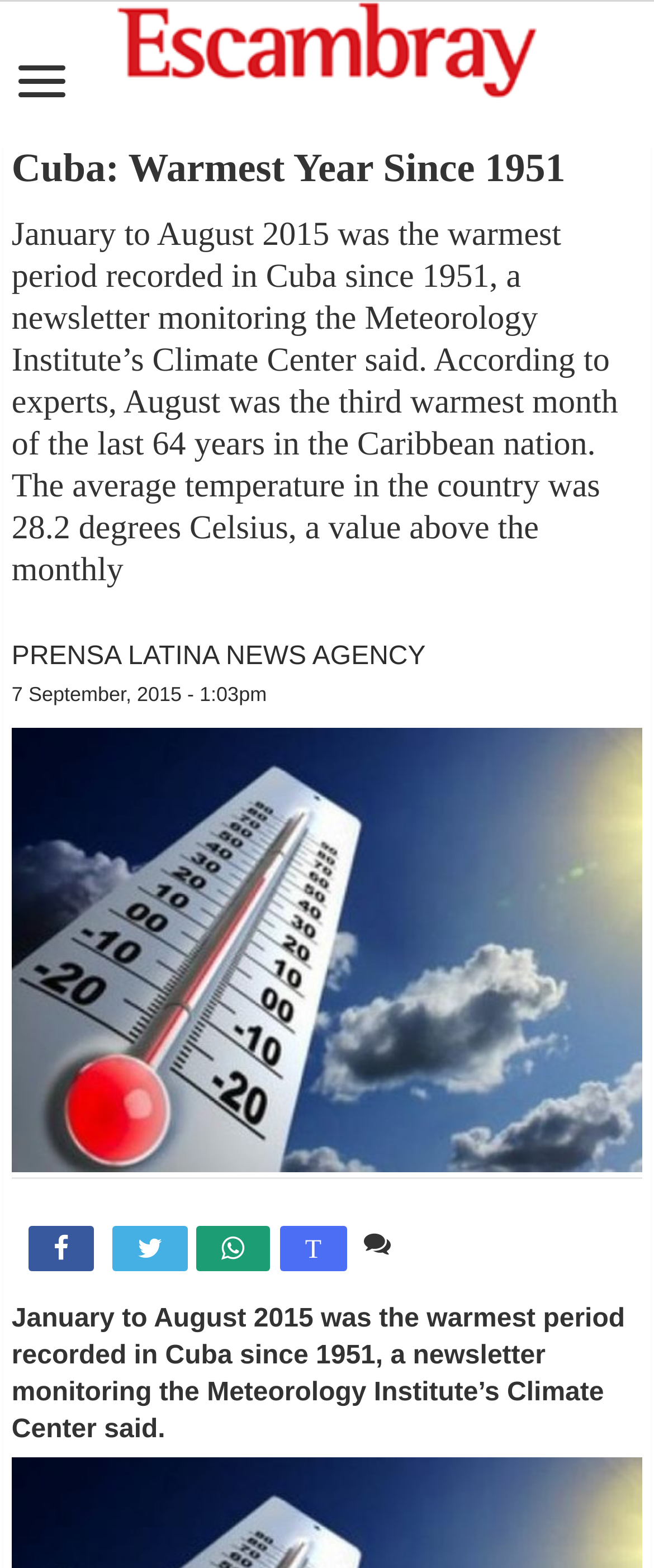What is the main heading of this webpage? Please extract and provide it.

Cuba: Warmest Year Since 1951